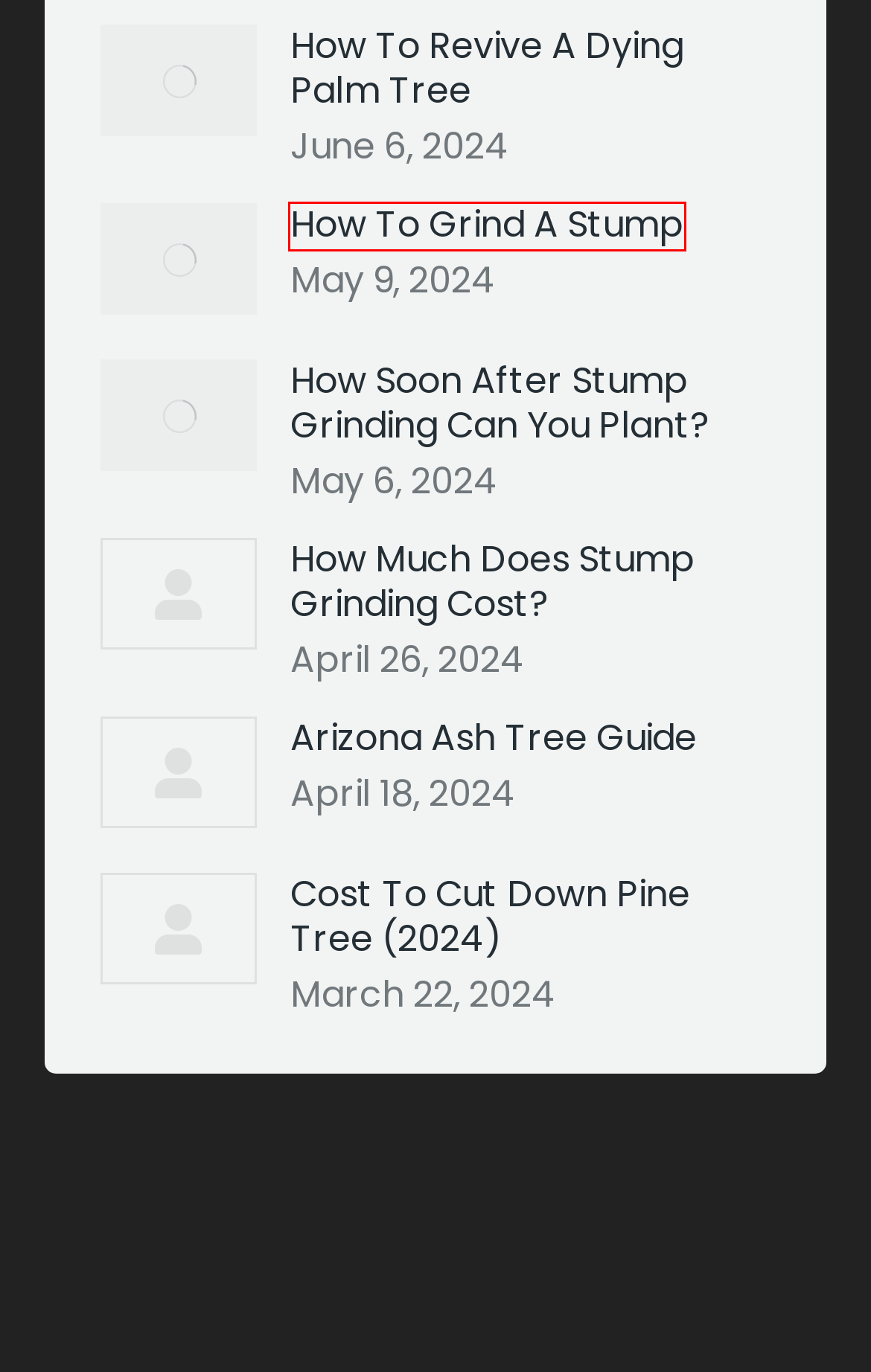Review the webpage screenshot provided, noting the red bounding box around a UI element. Choose the description that best matches the new webpage after clicking the element within the bounding box. The following are the options:
A. queen palm trees Archives - Hayward Tree Service AZ
B. How Soon After Stump Grinding Can You Plant? - Hayward Tree
C. Tree Removal | 602-507-9494 | Palm, Cactus and Tree Removal
D. Cost To Cut Down Pine Tree (2024) | Hayward Tree Service AZ
E. How Much Does Stump Grinding Cost? - Hayward Tree Service
F. Referral Services | Hayward Tree Service In Arizona
G. Arizona Ash Tree Guide - Hayward Tree Service AZ
H. How To Grind A Stump | 5-Step Guide | Hayward Tree Service AZ

H